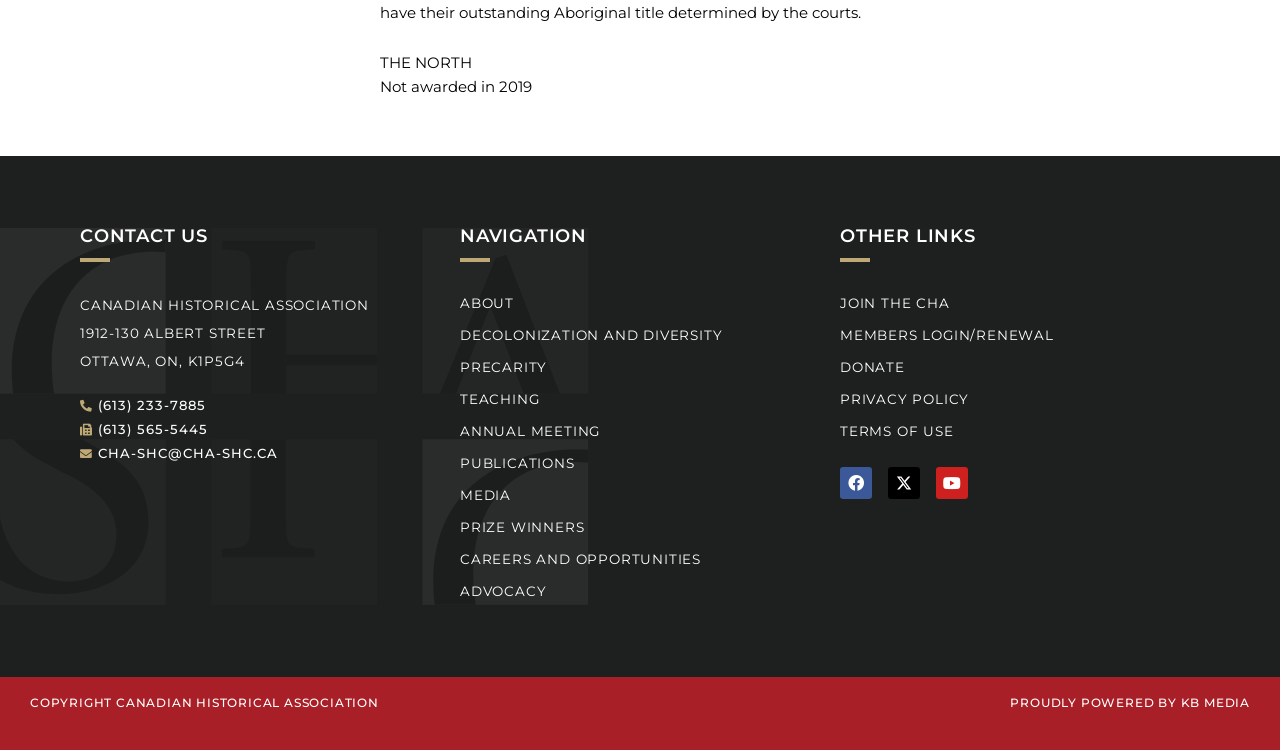What social media platforms are linked? Based on the image, give a response in one word or a short phrase.

Facebook, Twitter, Youtube